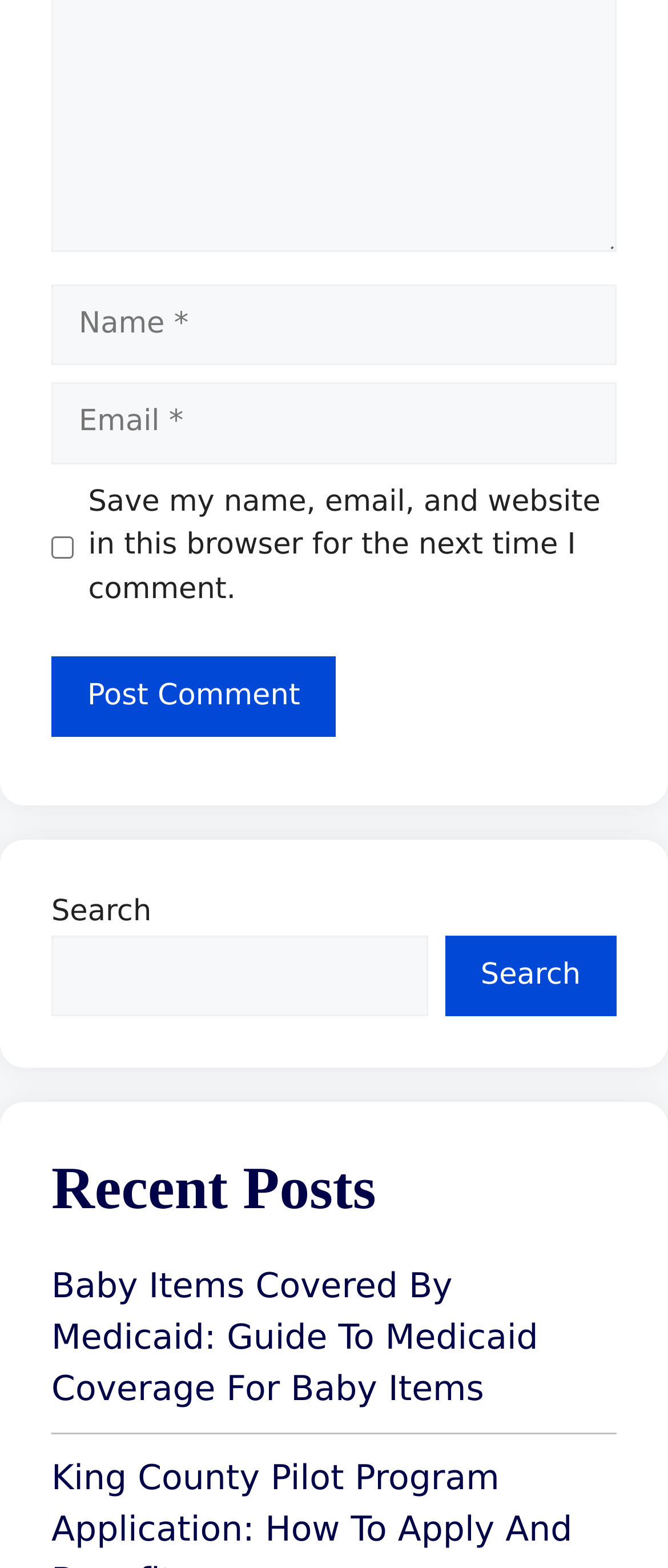What is the purpose of the 'Post Comment' button?
Look at the image and construct a detailed response to the question.

The 'Post Comment' button is located below the comment submission form, which includes fields for name, email, and comment text. This suggests that the button's purpose is to submit the user's comment for posting.